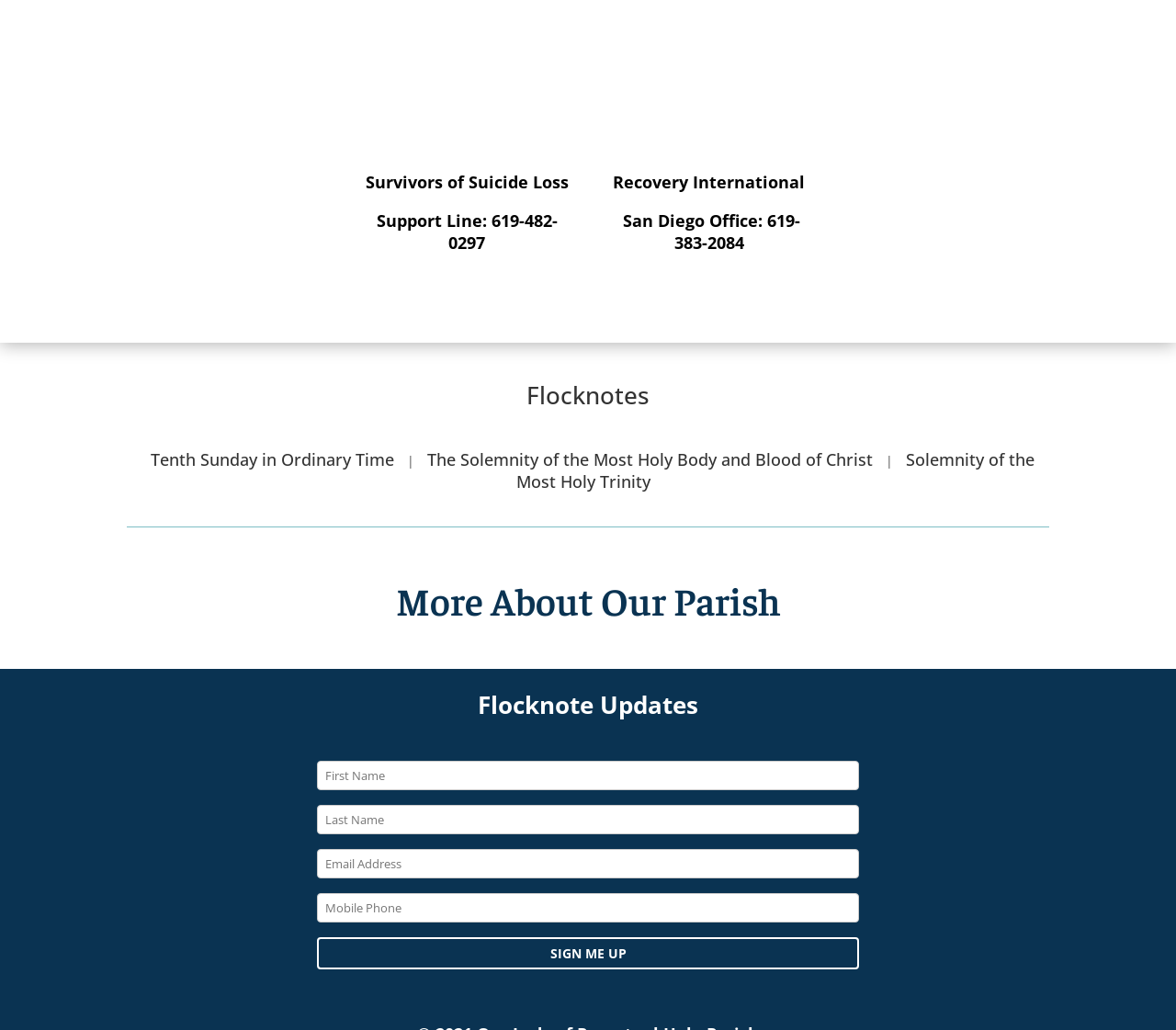Based on the element description Tenth Sunday in Ordinary Time, identify the bounding box coordinates for the UI element. The coordinates should be in the format (top-left x, top-left y, bottom-right x, bottom-right y) and within the 0 to 1 range.

[0.128, 0.435, 0.335, 0.456]